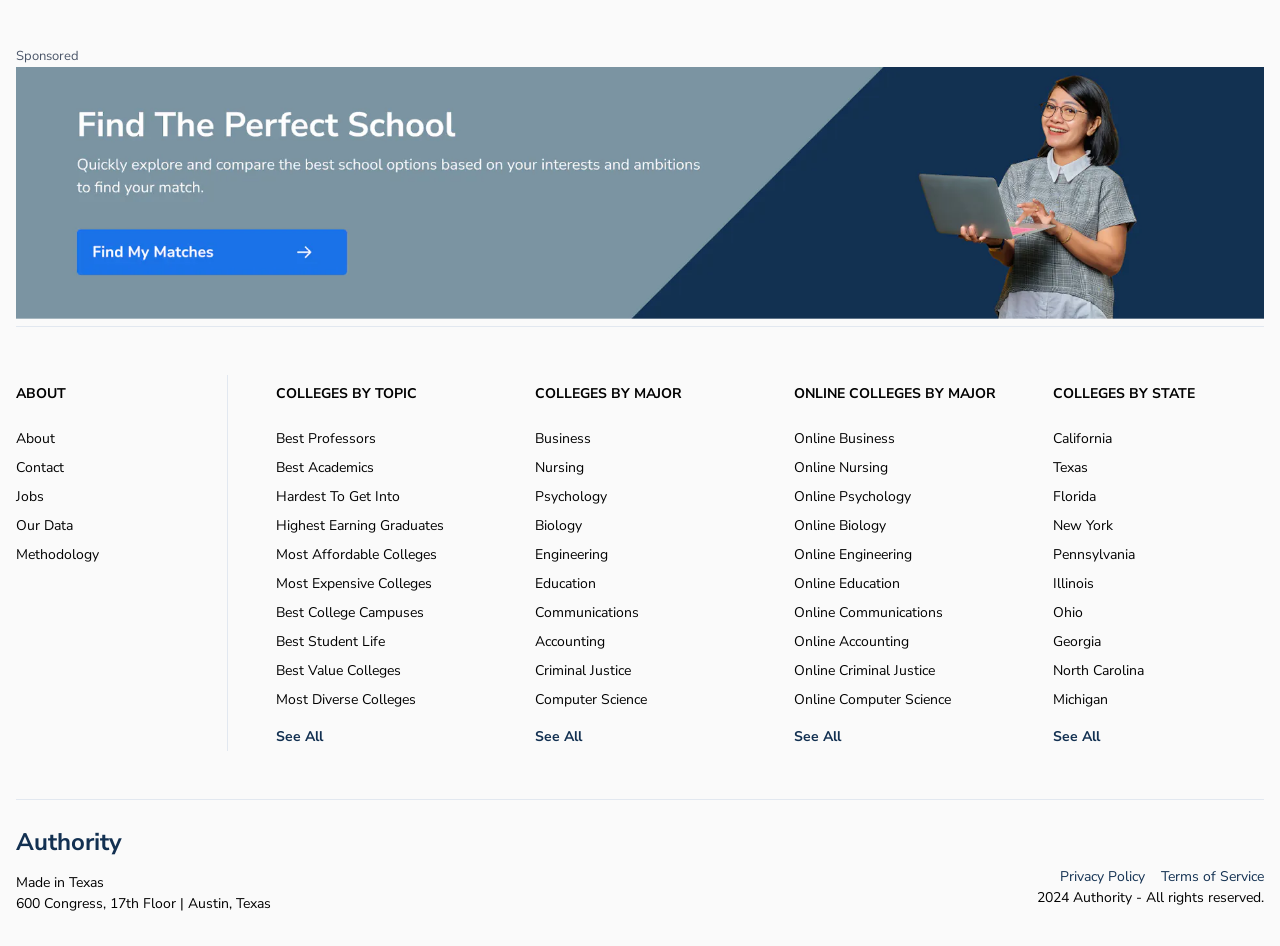Locate the bounding box coordinates of the segment that needs to be clicked to meet this instruction: "Explore colleges by topic".

[0.216, 0.396, 0.38, 0.435]